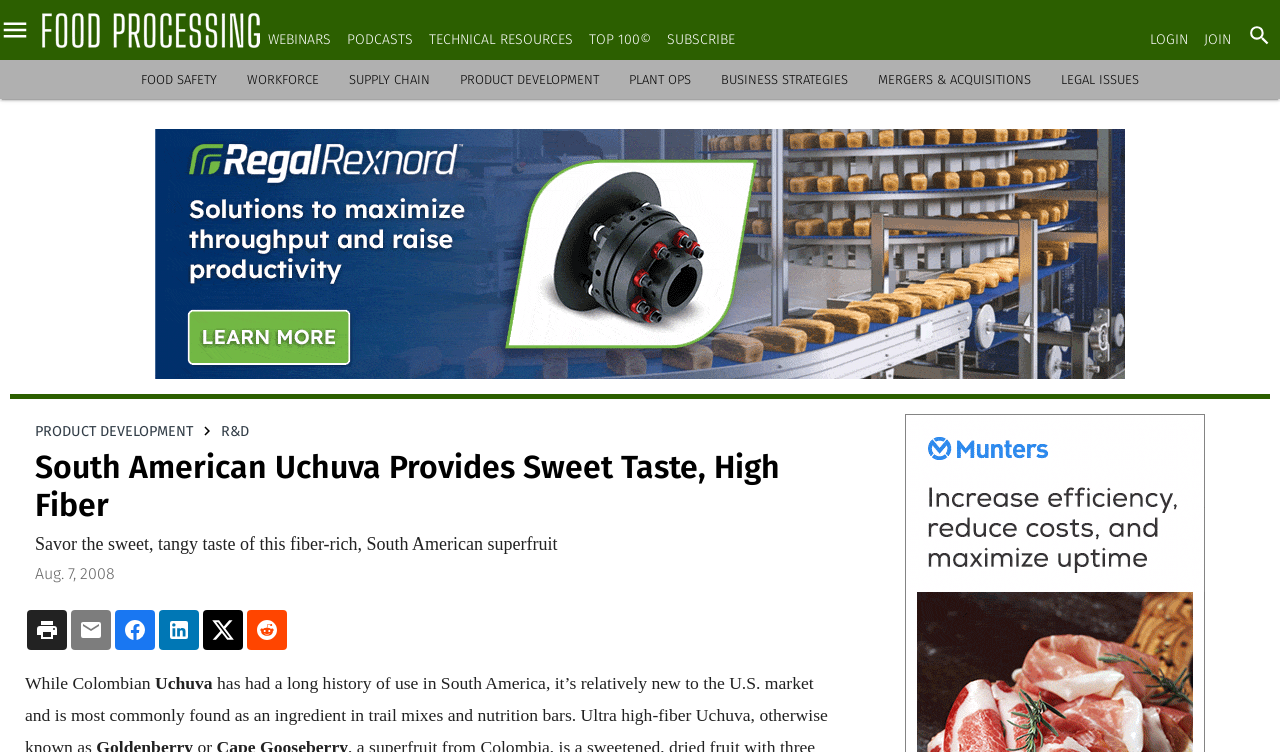What is the topic of the link 'R&D'?
Answer the question based on the image using a single word or a brief phrase.

Product Development